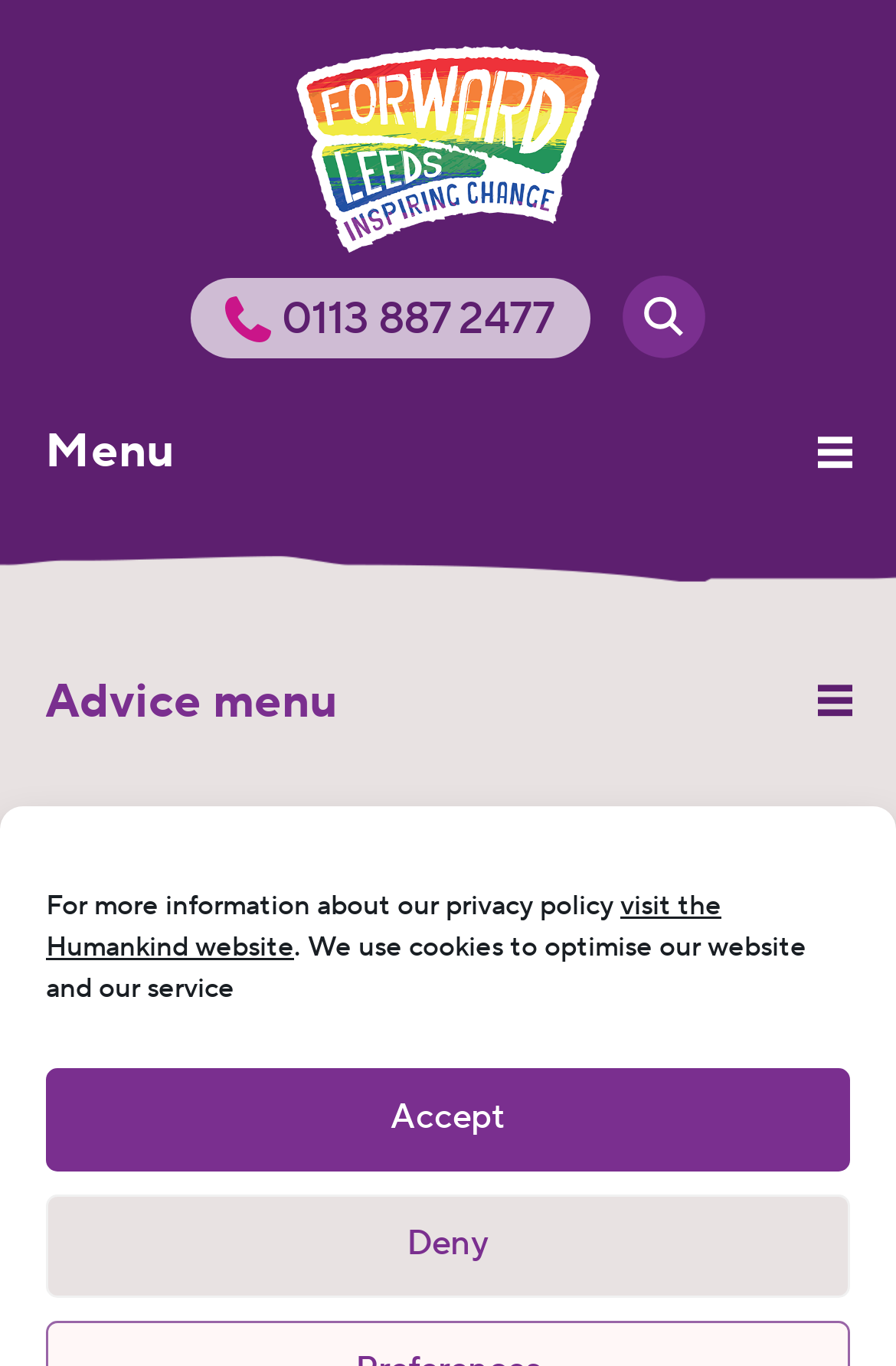How many search boxes are there? Observe the screenshot and provide a one-word or short phrase answer.

2